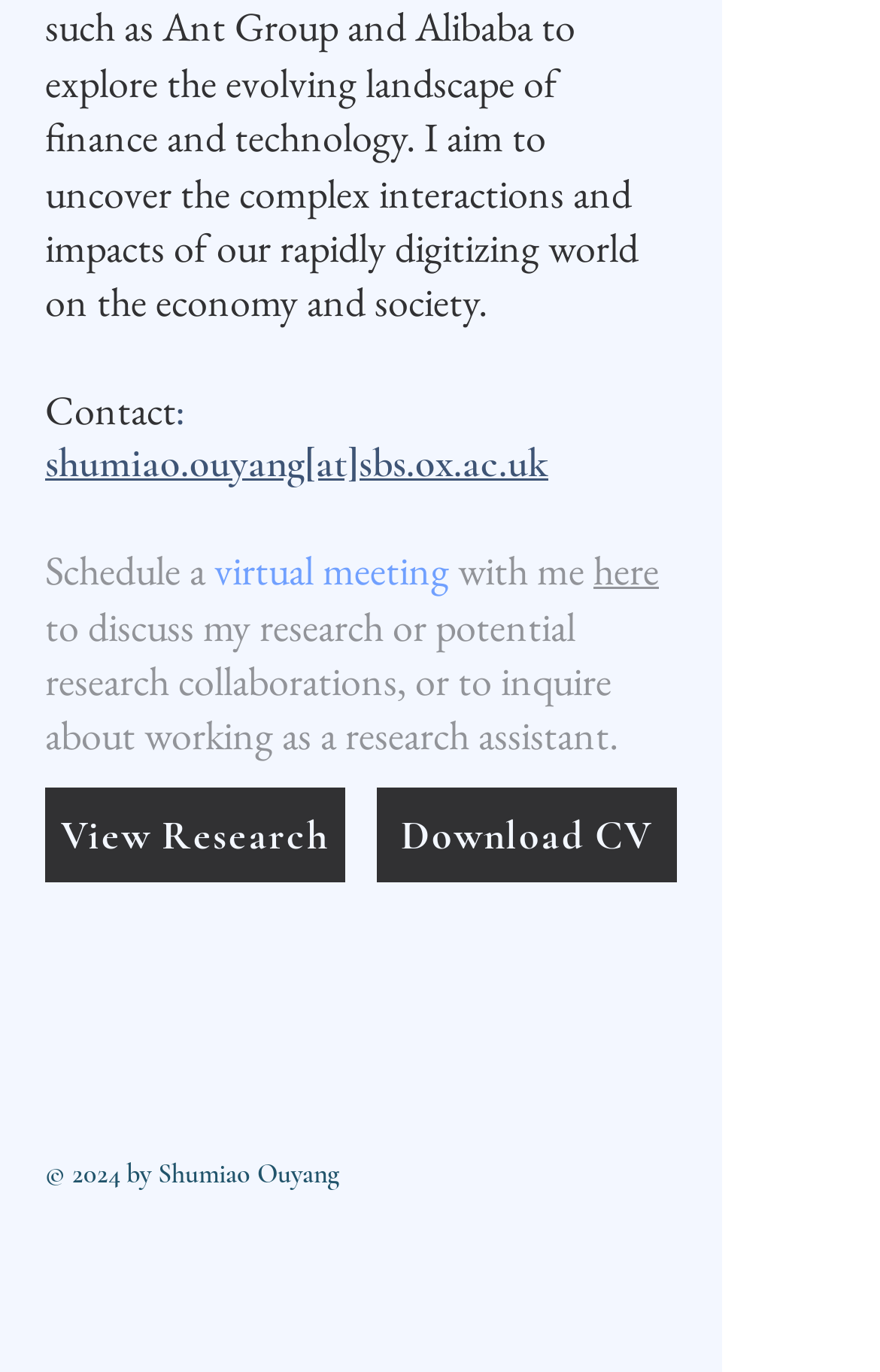What social media platform is linked from this webpage?
Provide a detailed answer to the question, using the image to inform your response.

The webpage has a 'Social Bar' section, which includes a link to 'orcid-og-image', suggesting that the researcher's Orcid profile is linked from this webpage.